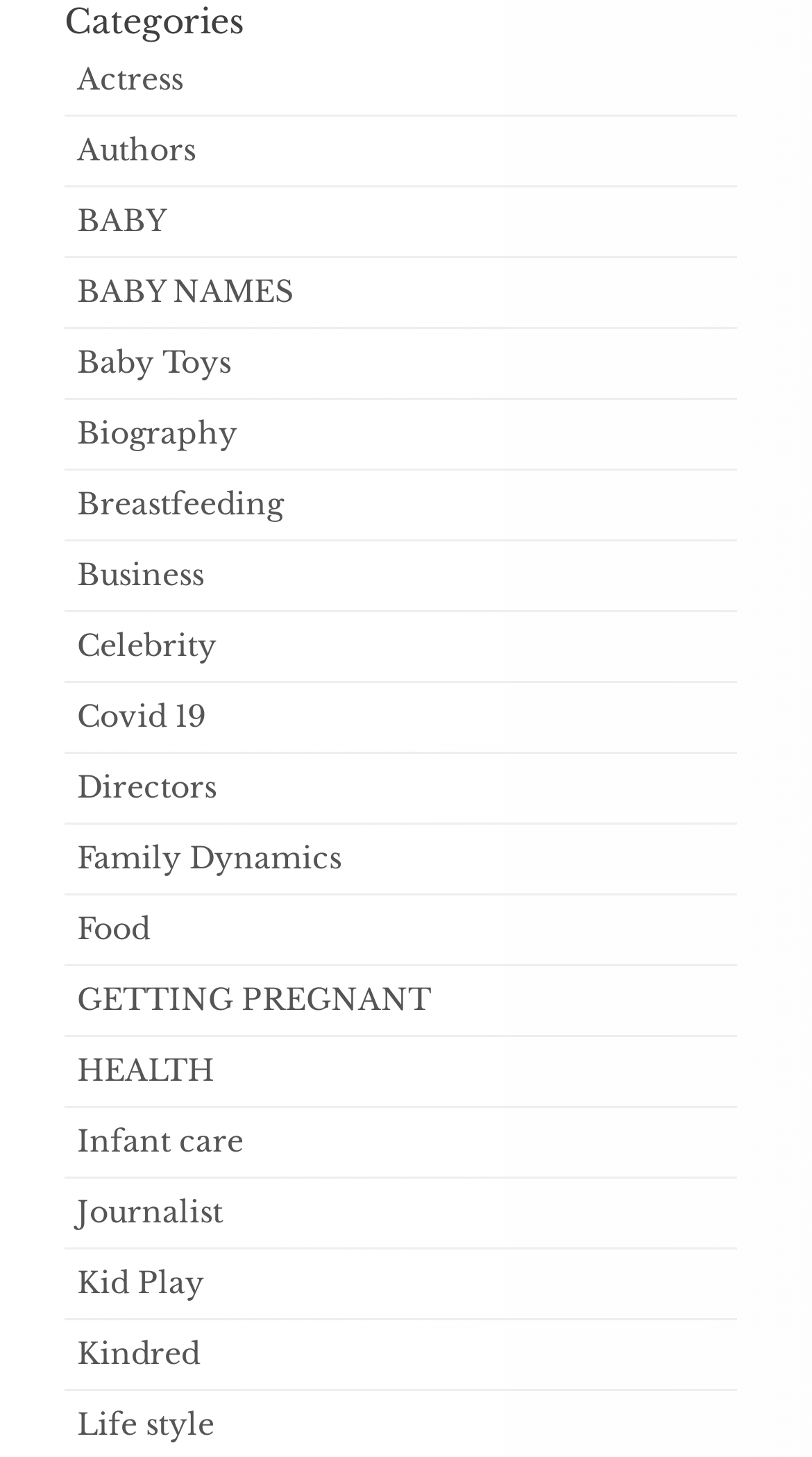Please indicate the bounding box coordinates of the element's region to be clicked to achieve the instruction: "Read about Covid 19". Provide the coordinates as four float numbers between 0 and 1, i.e., [left, top, right, bottom].

[0.095, 0.479, 0.254, 0.505]